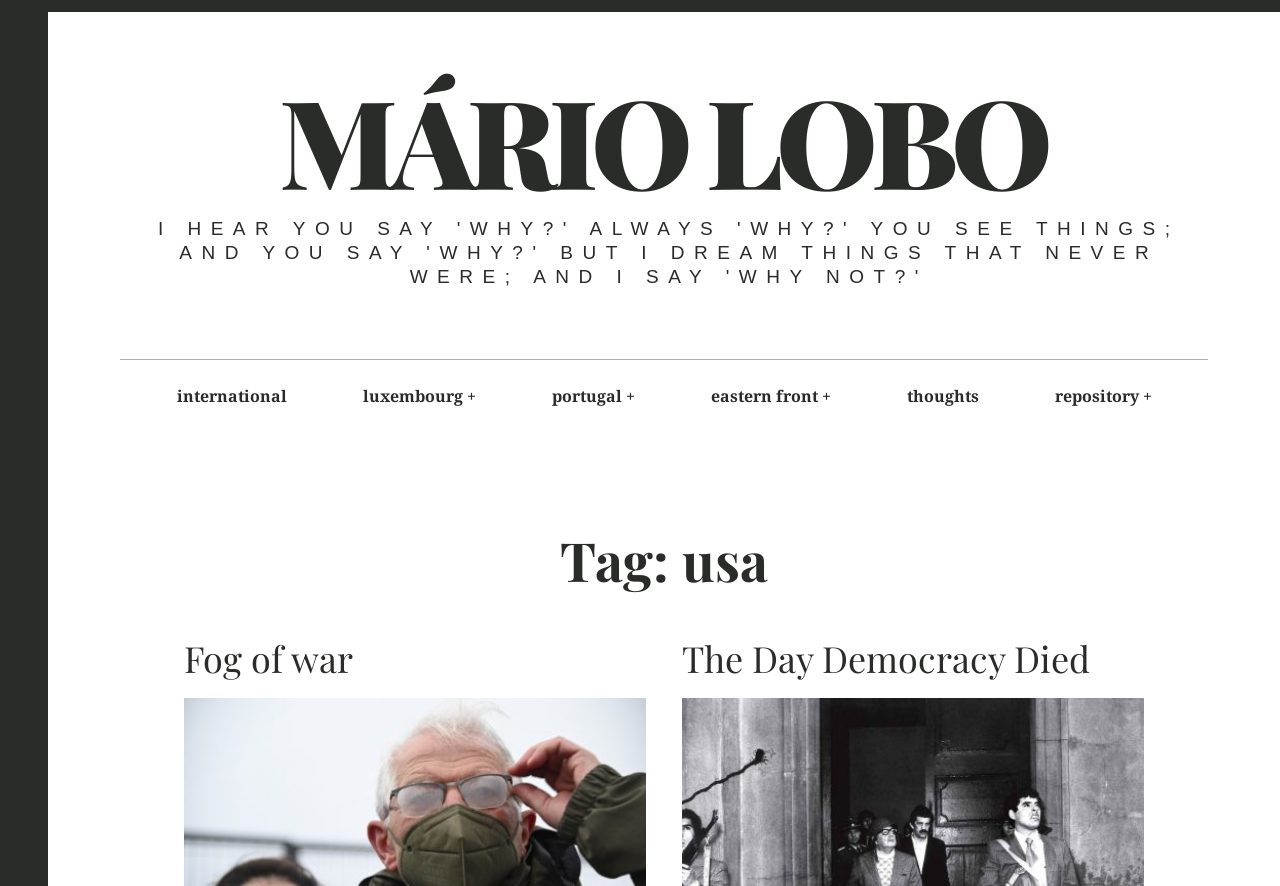Determine the bounding box coordinates for the UI element described. Format the coordinates as (top-left x, top-left y, bottom-right x, bottom-right y) and ensure all values are between 0 and 1. Element description: Fog of war

[0.144, 0.706, 0.505, 0.76]